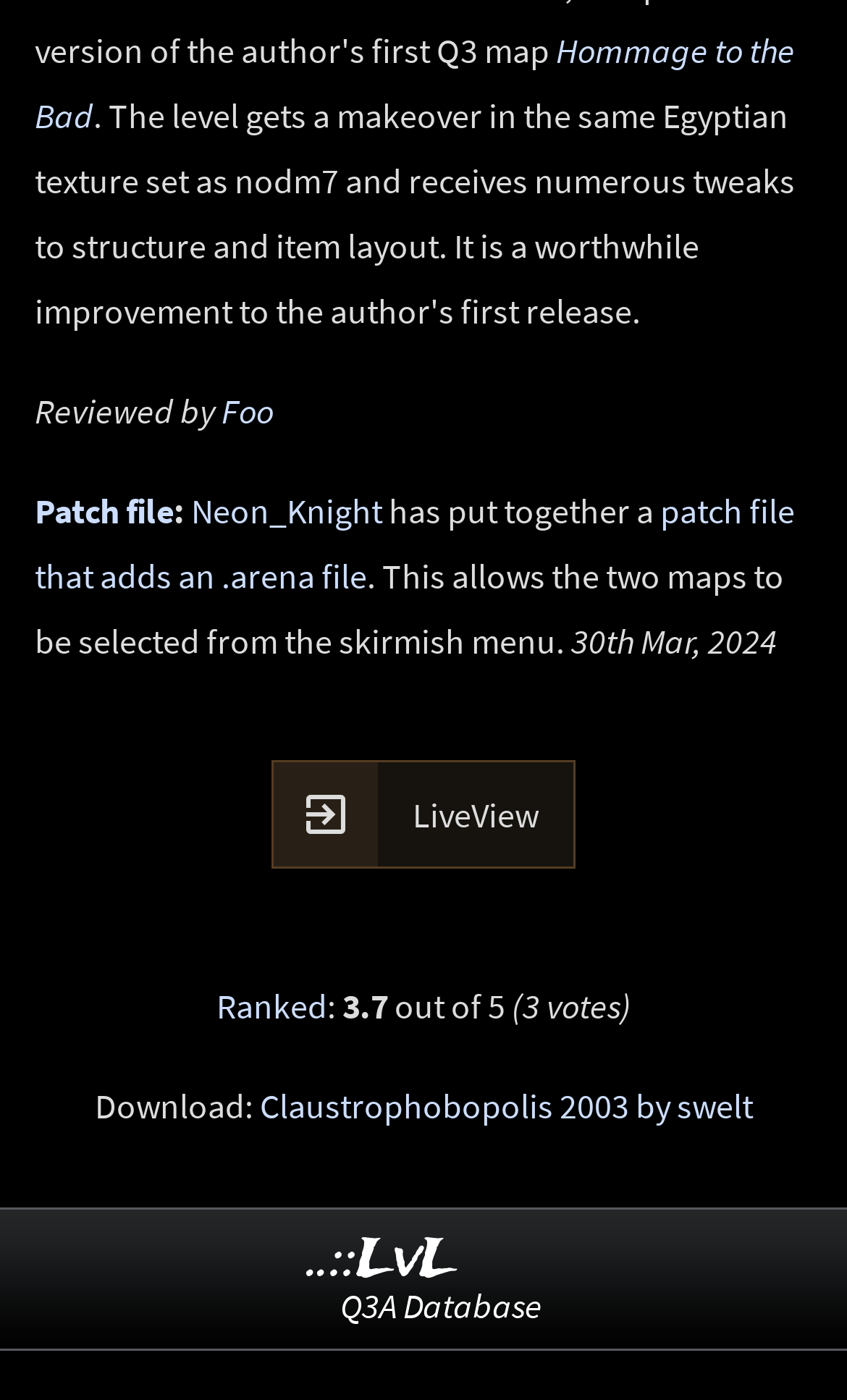What is the name of the author of the patch file?
Using the image, give a concise answer in the form of a single word or short phrase.

Neon_Knight